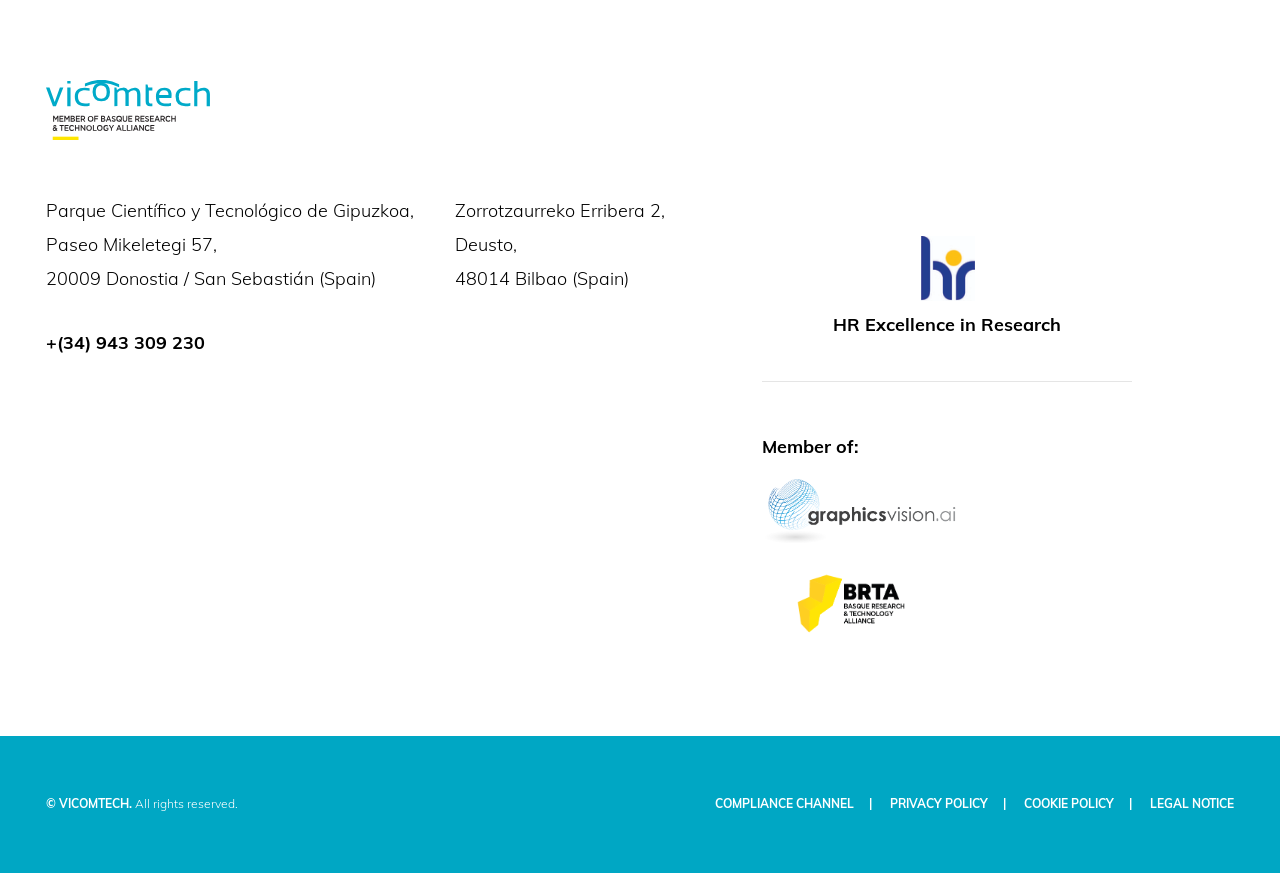What is the purpose of the 'HR Excellence in Research' badge?
Using the visual information, respond with a single word or phrase.

To indicate excellence in research